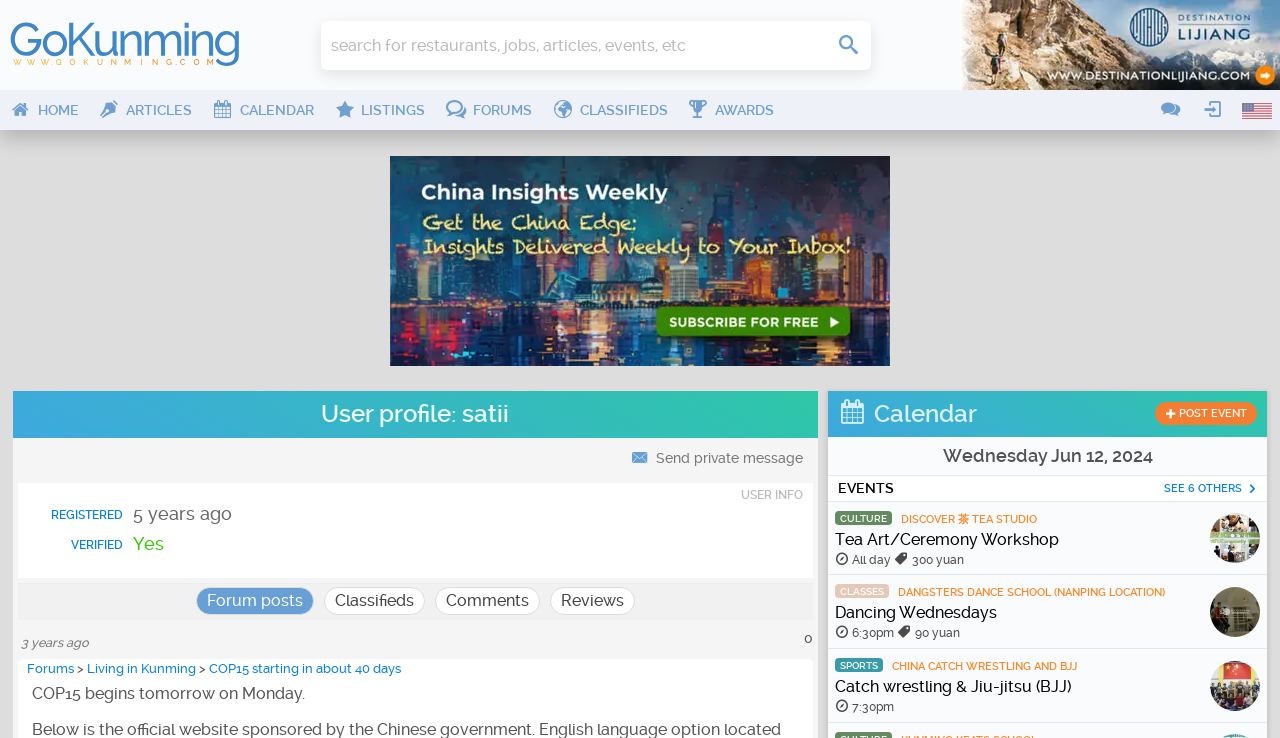Find the bounding box coordinates of the clickable area that will achieve the following instruction: "View events on Wednesday Jun 12, 2024".

[0.736, 0.602, 0.9, 0.631]